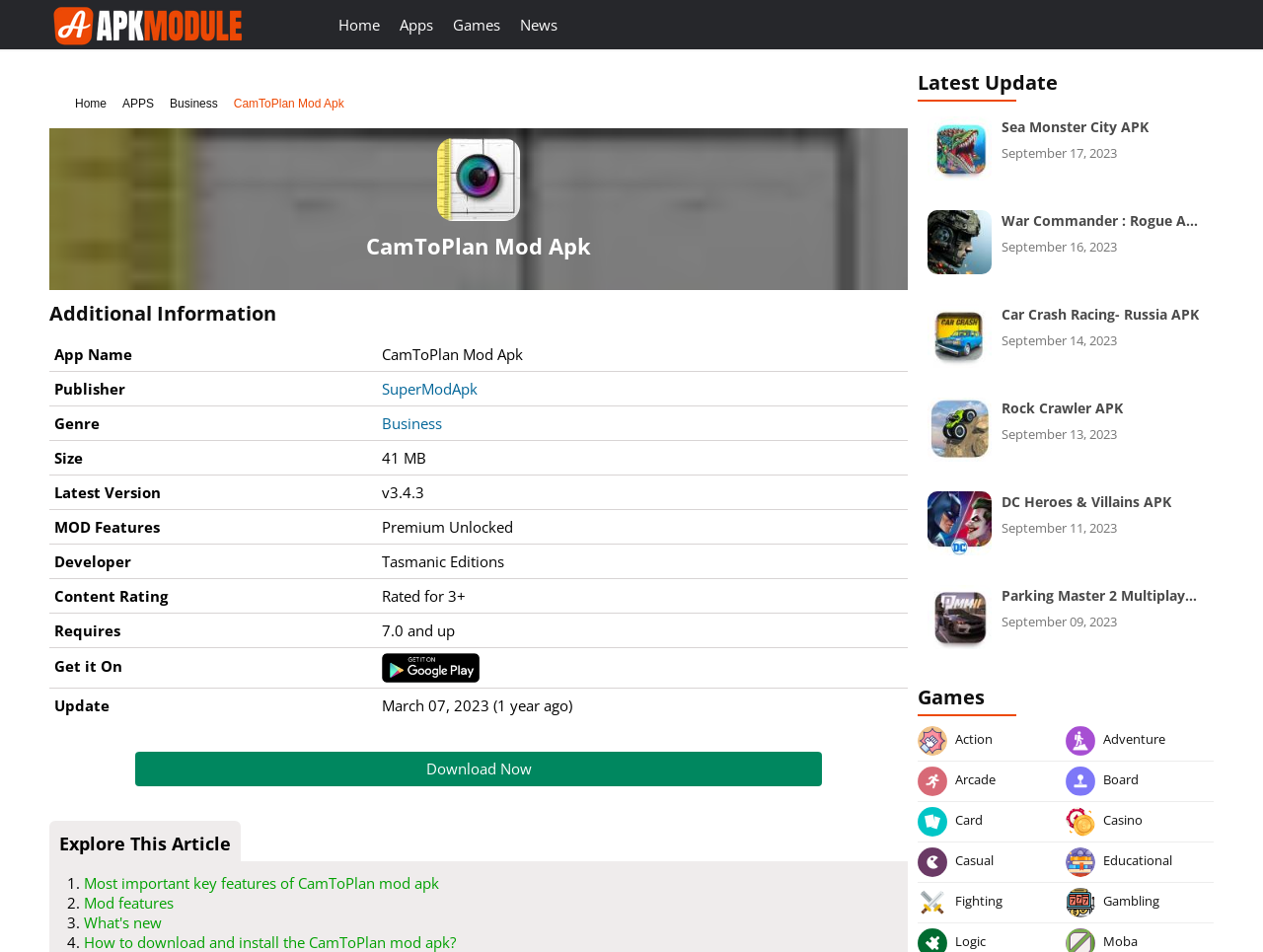What is the latest version of the app?
Please give a detailed and elaborate explanation in response to the question.

The latest version of the app can be found in the table under the 'Latest Version' column, which is located in the 'Additional Information' section of the webpage.